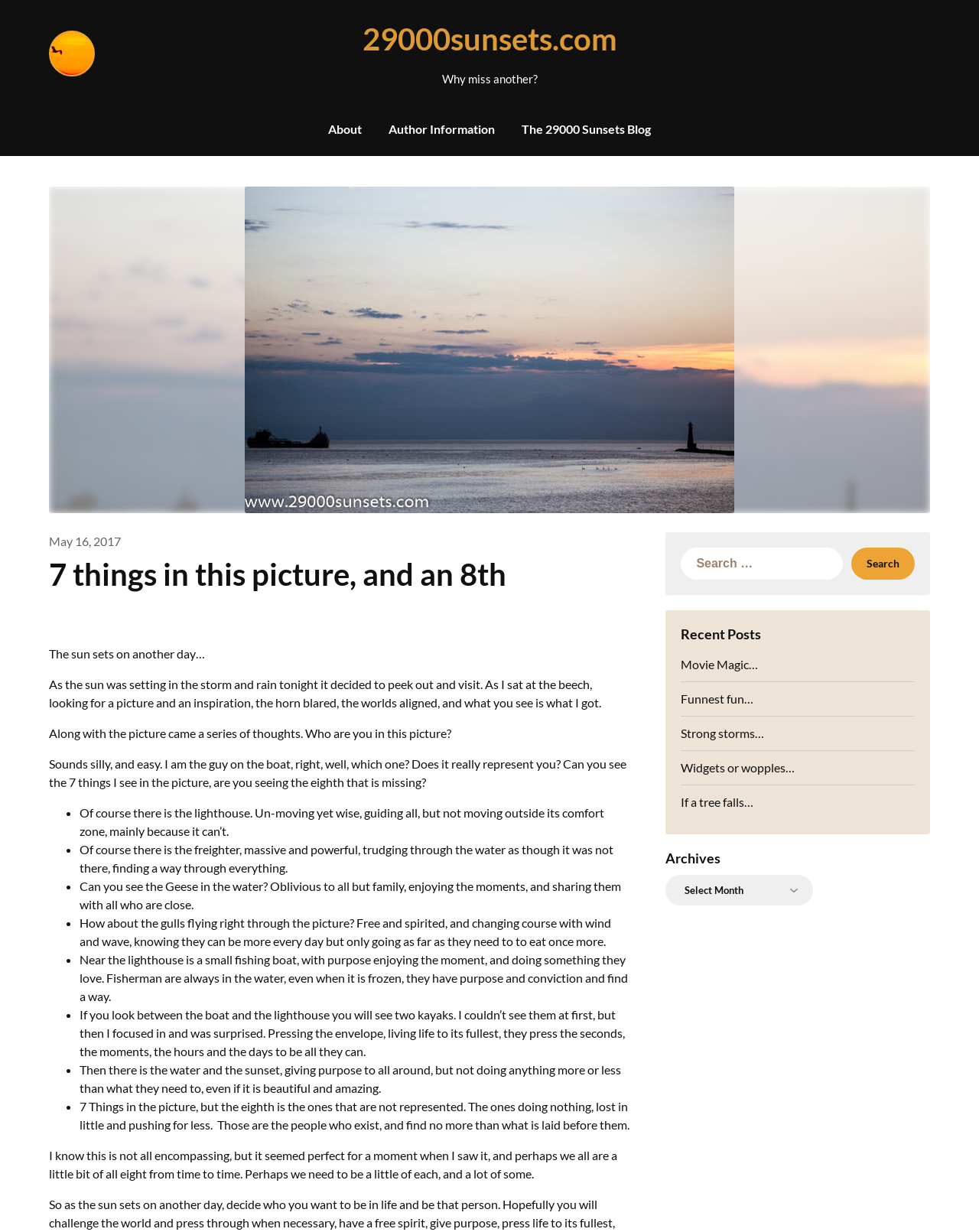Use a single word or phrase to answer the following:
How many links are in the top navigation menu?

3